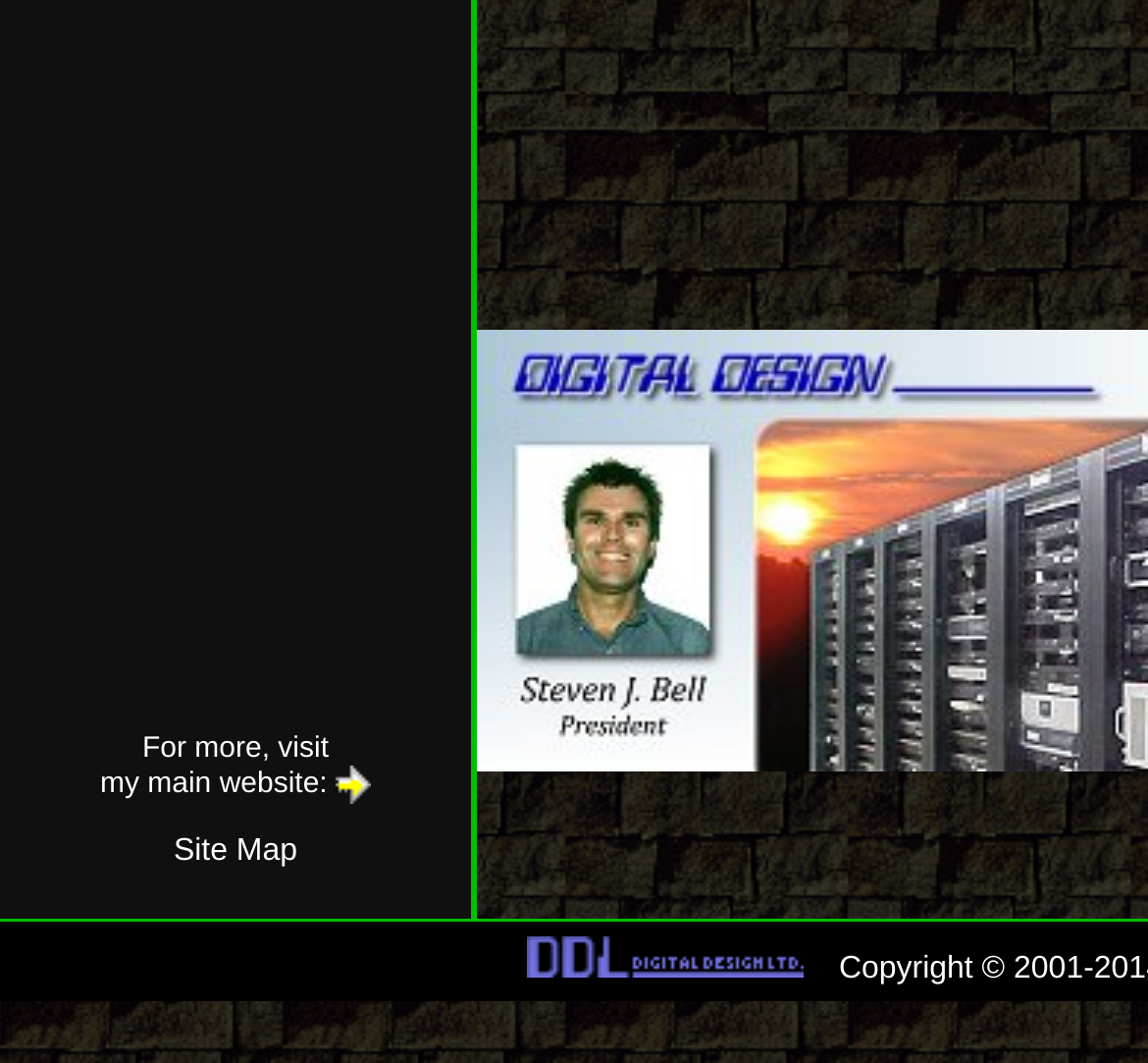Give a one-word or short-phrase answer to the following question: 
How many images are on the webpage?

5